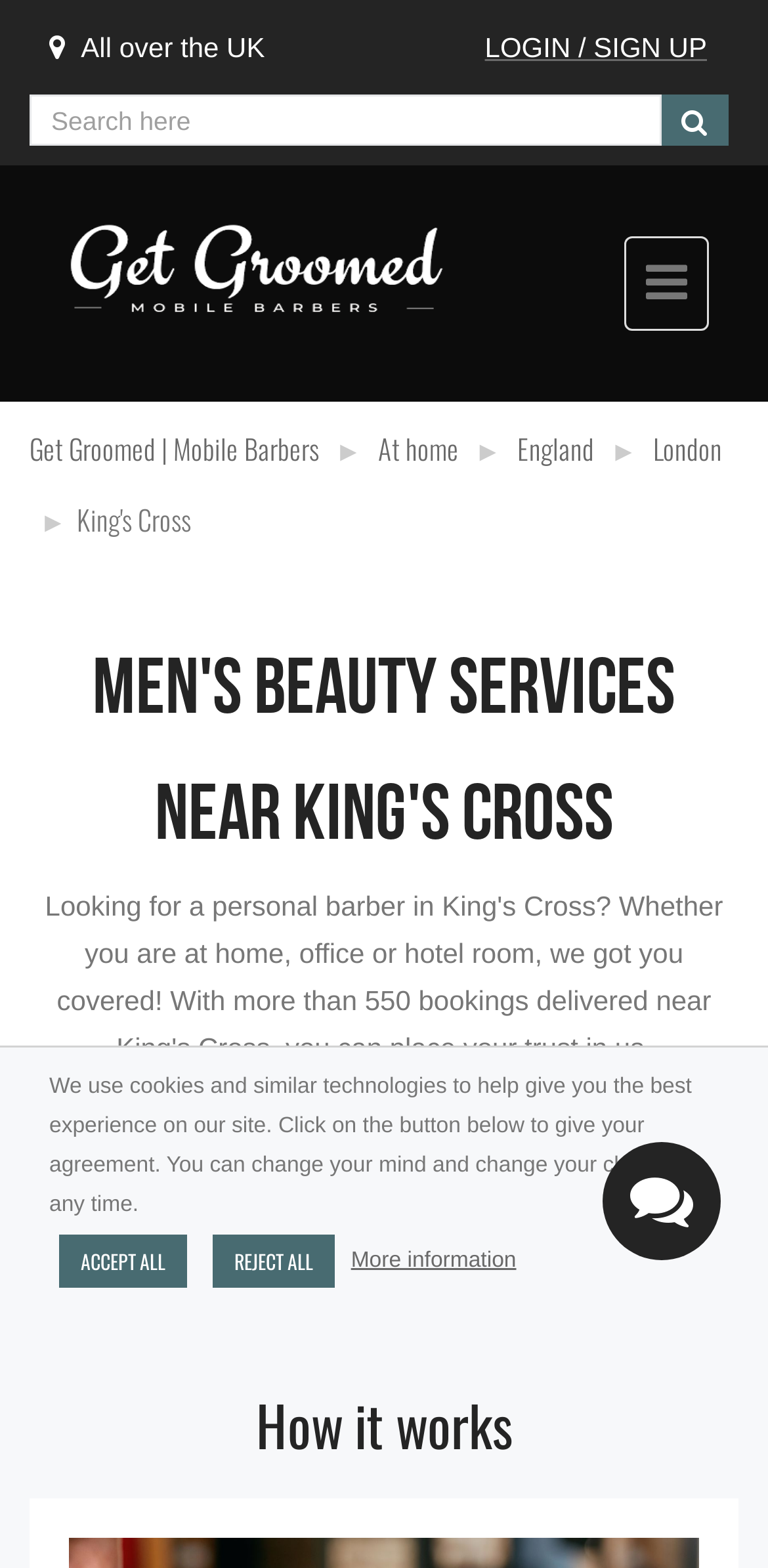What is the location of the mobile barber services?
Look at the screenshot and respond with a single word or phrase.

King's Cross